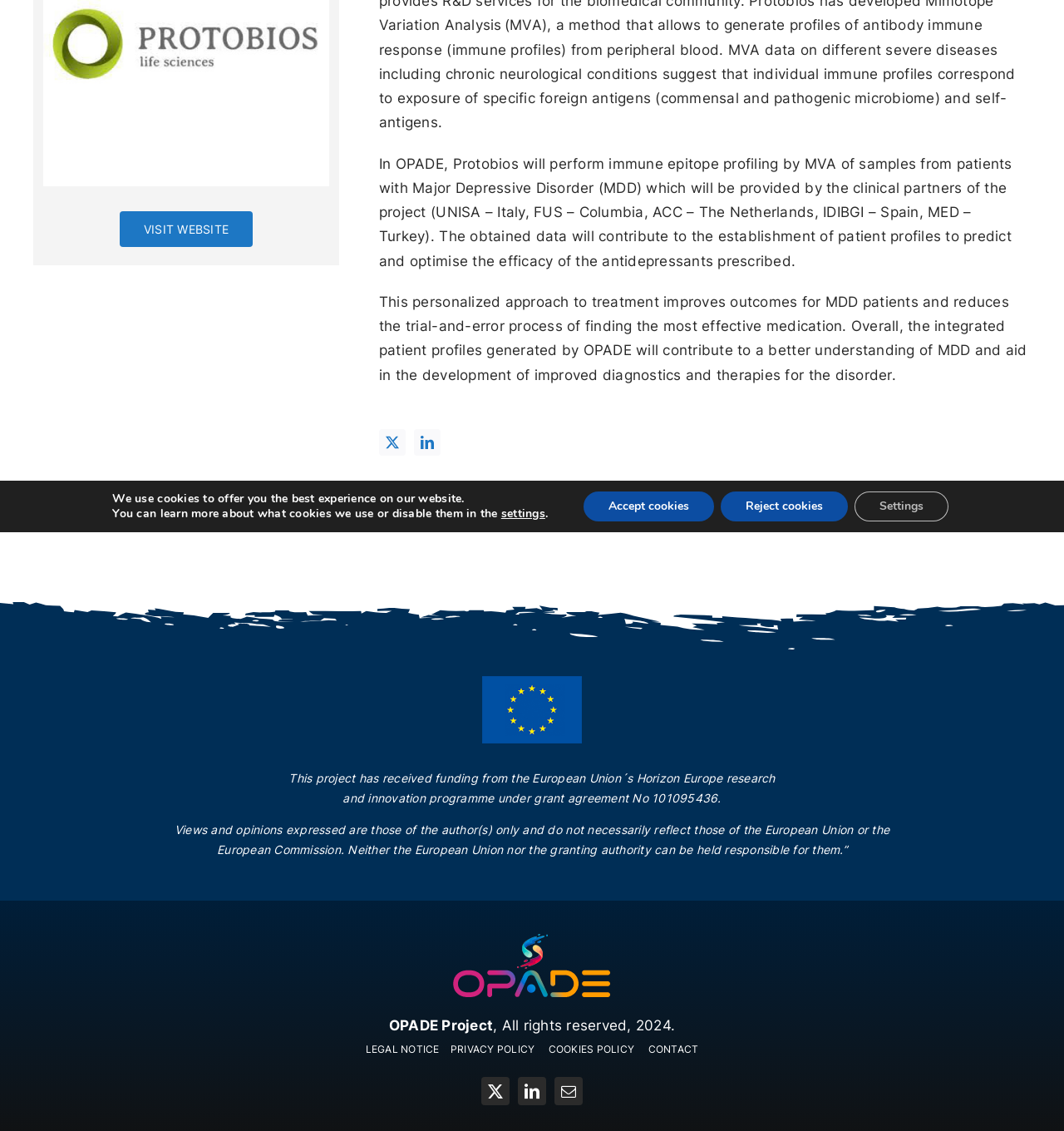Calculate the bounding box coordinates for the UI element based on the following description: "LEGAL NOTICE". Ensure the coordinates are four float numbers between 0 and 1, i.e., [left, top, right, bottom].

[0.344, 0.922, 0.413, 0.933]